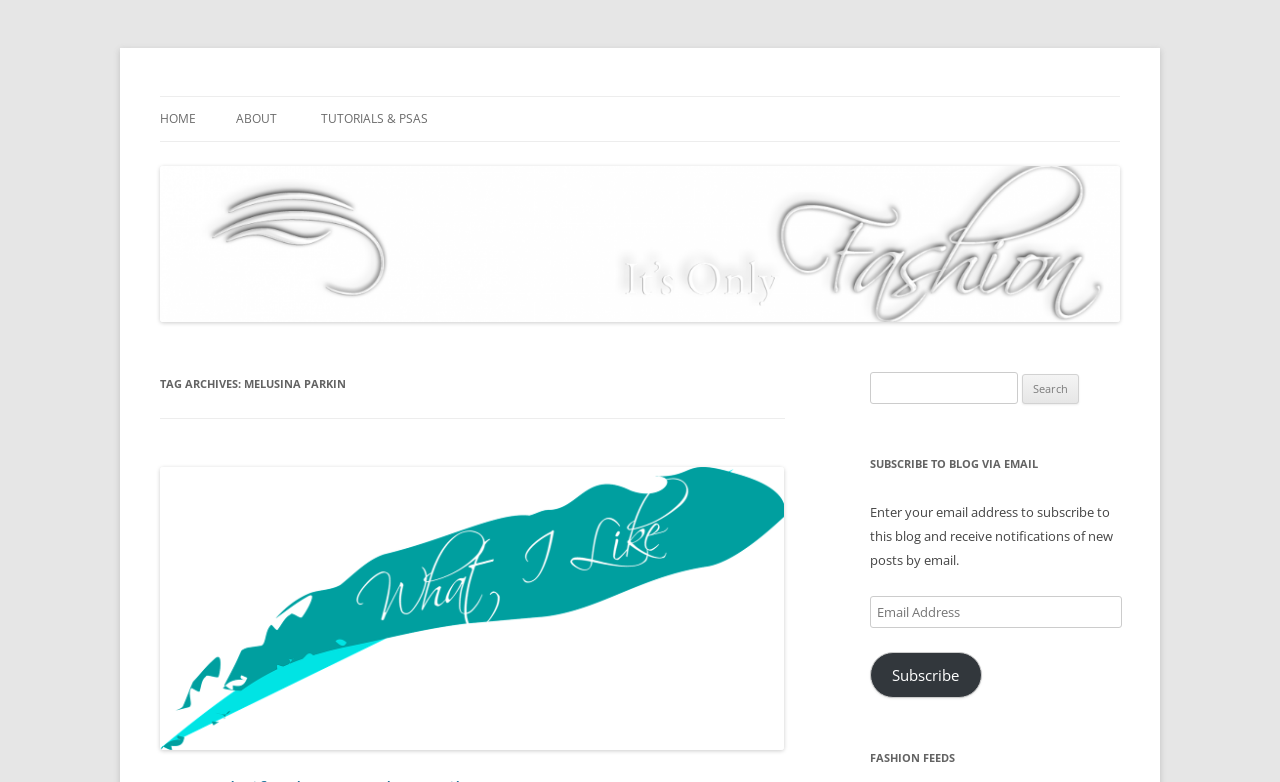Use a single word or phrase to answer the following:
What is the purpose of the search bar?

To search the blog